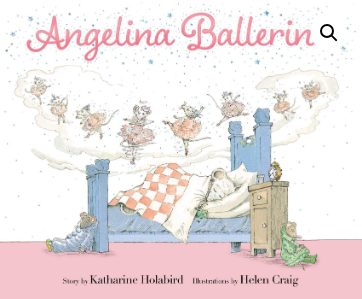Provide a comprehensive description of the image.

The image features the cover of the beloved children's book "Angelina Ballerina," a charming tale that captivates young readers. Illustrated by Helen Craig, the whimsical artwork showcases Angelina, a young mouse with a passion for ballet, dreaming amidst a flurry of dancing mice. She lies in her bed, adorned with a colorful checkered quilt, while her enchanting dreams come to life around her. The title is presented in a playful pink font, emphasizing the book's gentle and whimsical theme. This book, written by Katharine Holabird, invites children into a world where the joys of dance and storytelling intertwine, sparking imagination and inspiring future ballerinas.